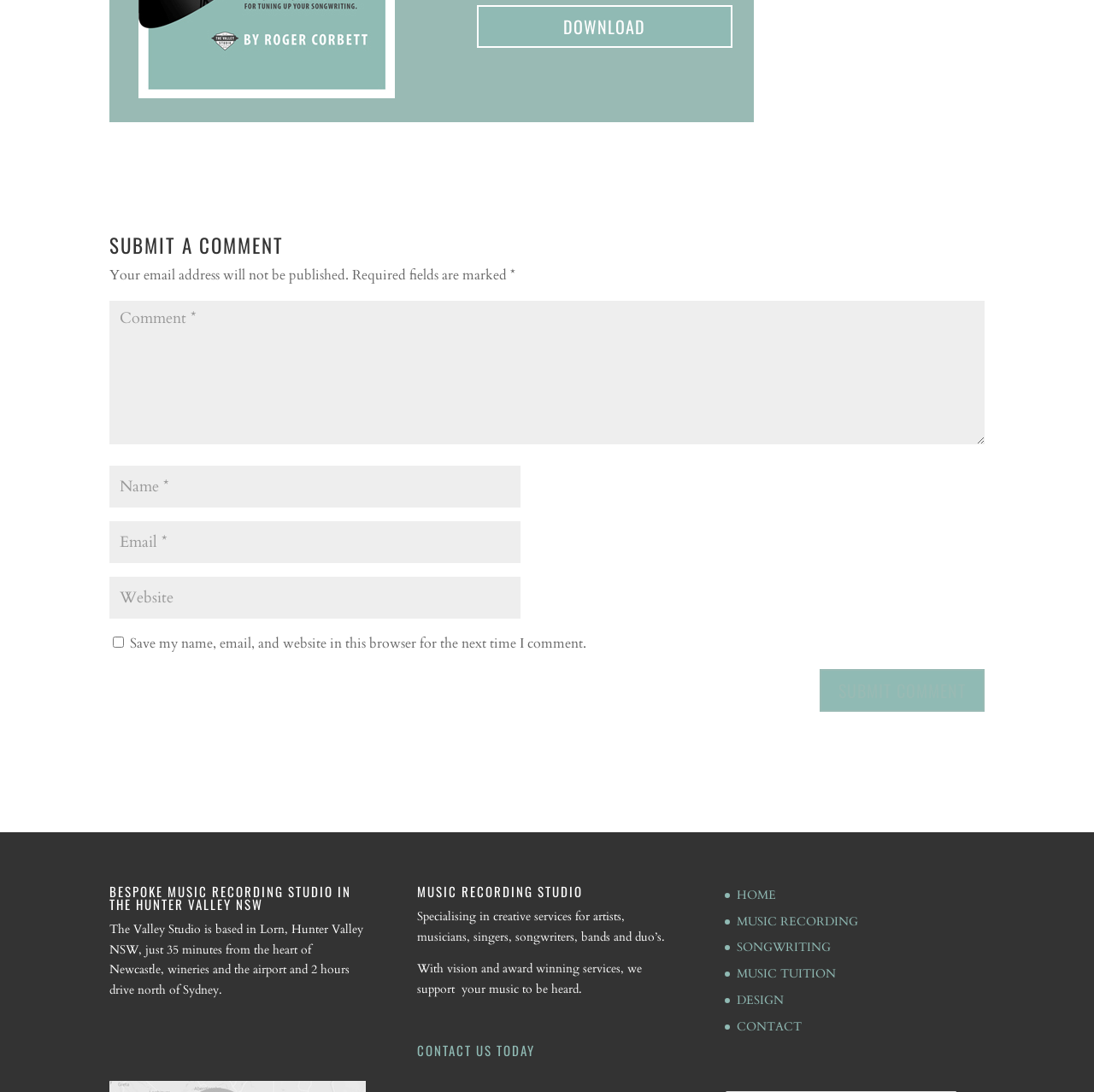Use a single word or phrase to answer the following:
What is the name of the music recording studio?

The Valley Studio